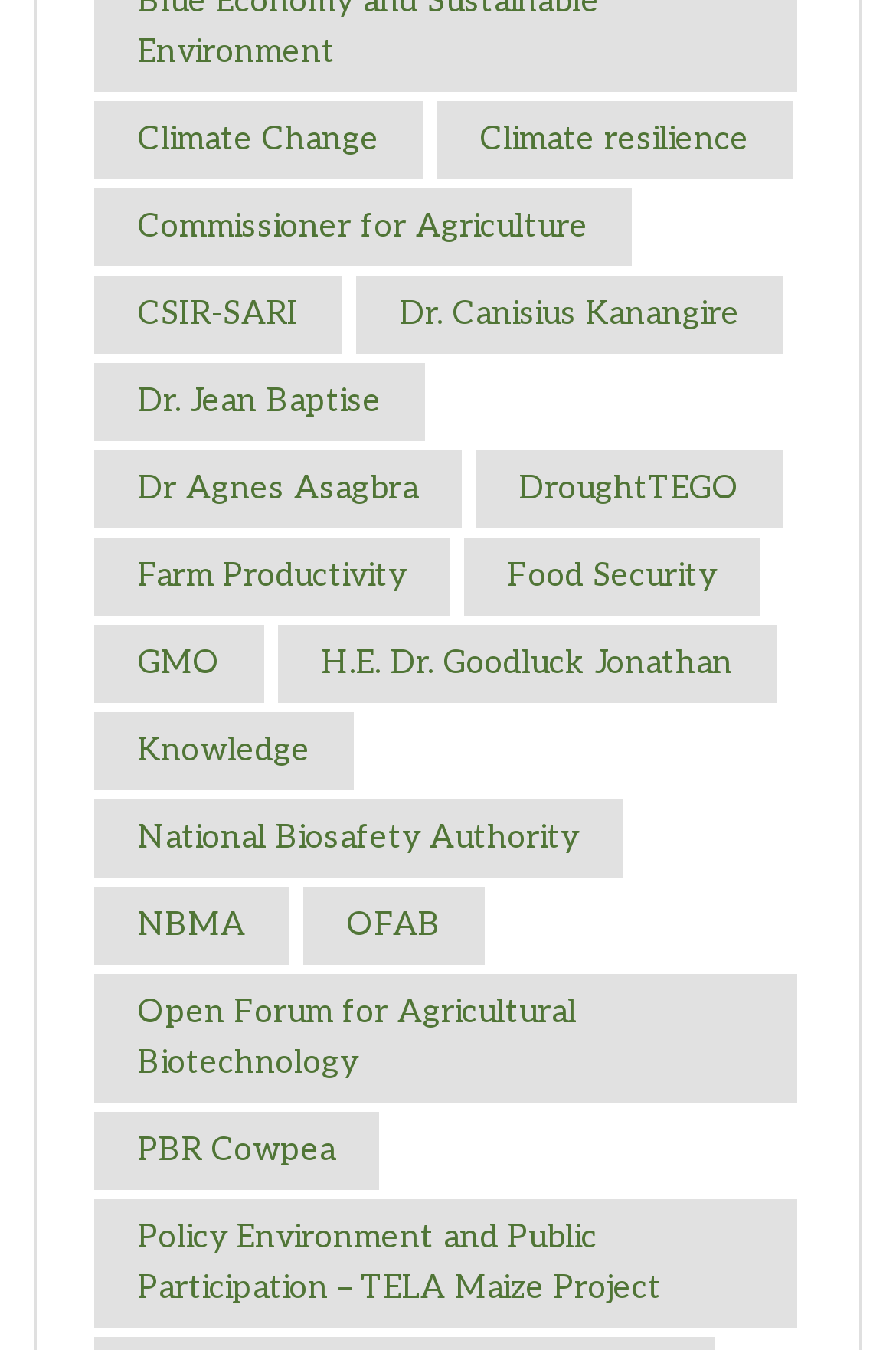Analyze the image and answer the question with as much detail as possible: 
How many links have 'Dr.' in their text?

I searched for links with 'Dr.' in their text and found three links: 'Dr. Canisius Kanangire', 'Dr. Jean Baptise', and 'Dr Agnes Asagbra'.